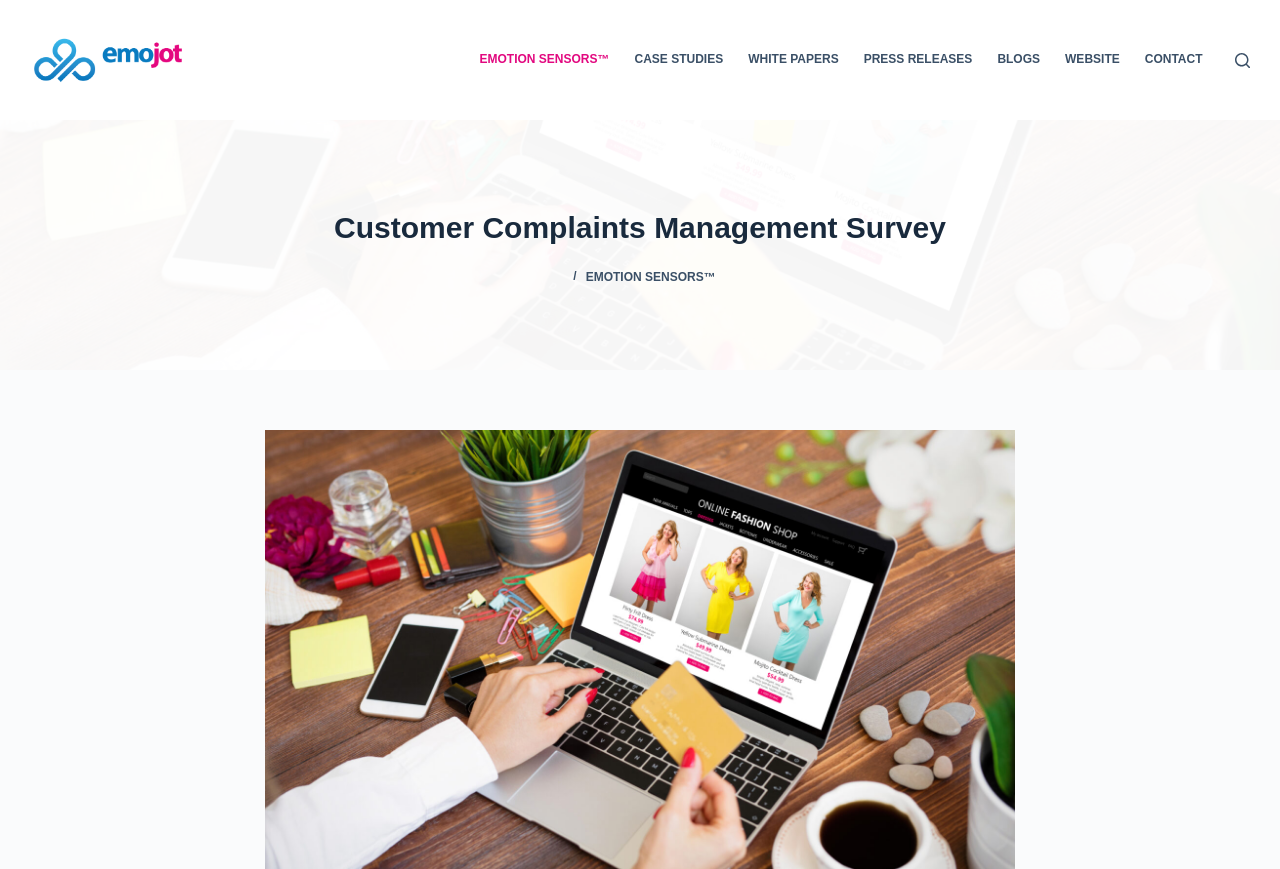Please identify the bounding box coordinates of the element's region that should be clicked to execute the following instruction: "open search form". The bounding box coordinates must be four float numbers between 0 and 1, i.e., [left, top, right, bottom].

[0.965, 0.06, 0.977, 0.078]